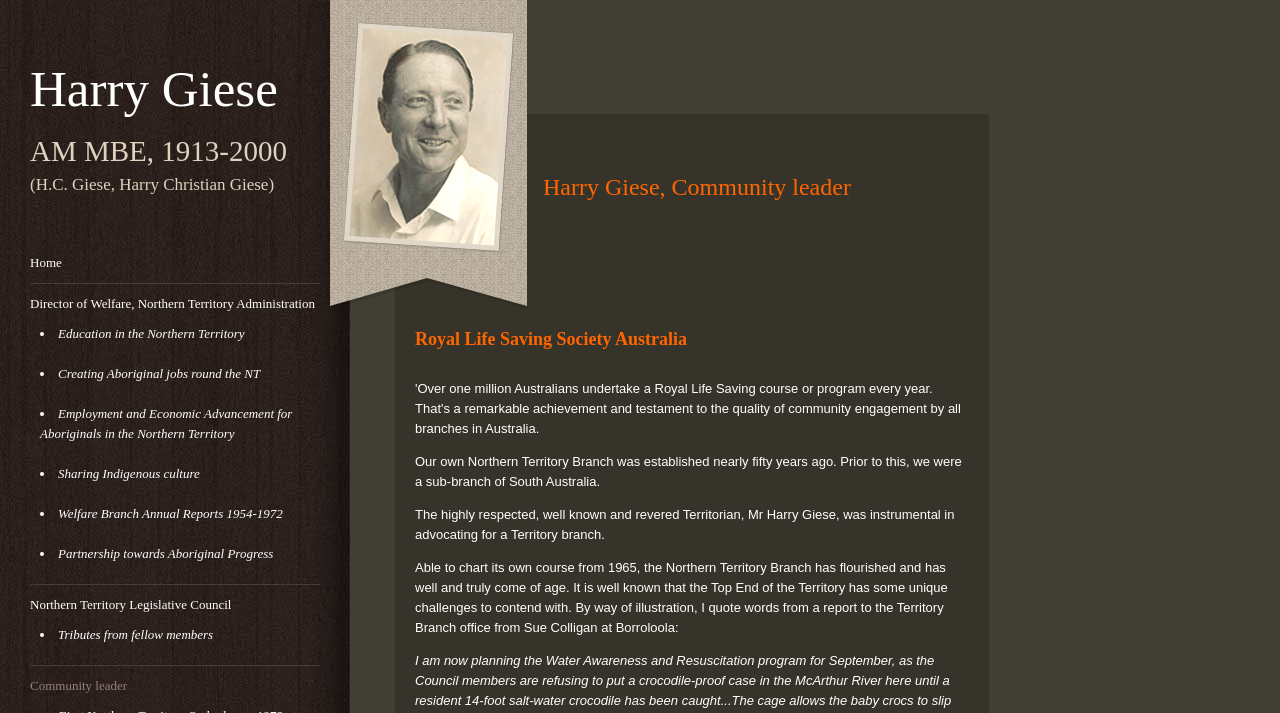Please determine the bounding box coordinates of the element's region to click for the following instruction: "Click on Home".

[0.023, 0.358, 0.048, 0.379]